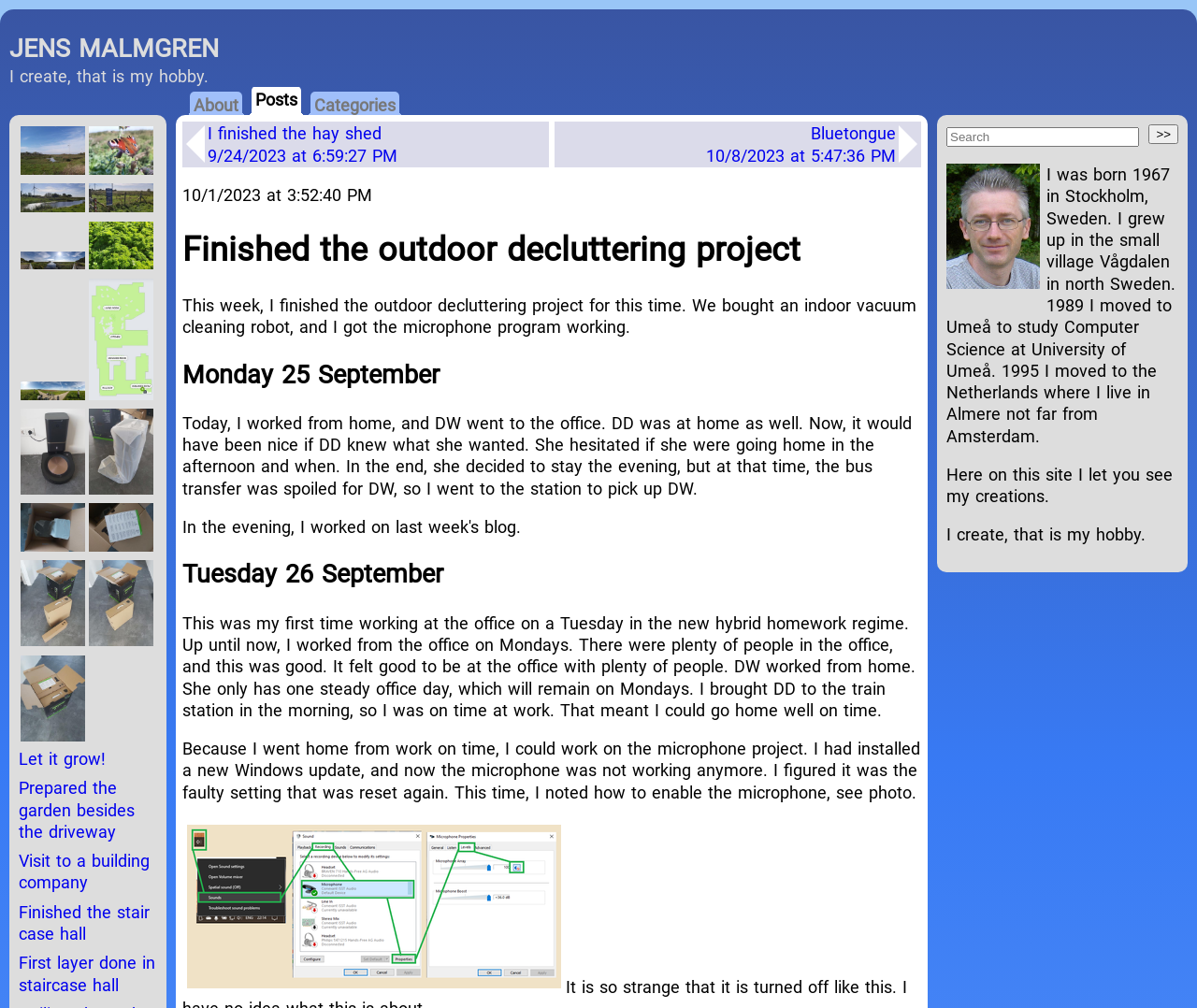Locate the bounding box of the UI element defined by this description: "Finished the stair case hall". The coordinates should be given as four float numbers between 0 and 1, formatted as [left, top, right, bottom].

[0.016, 0.894, 0.131, 0.937]